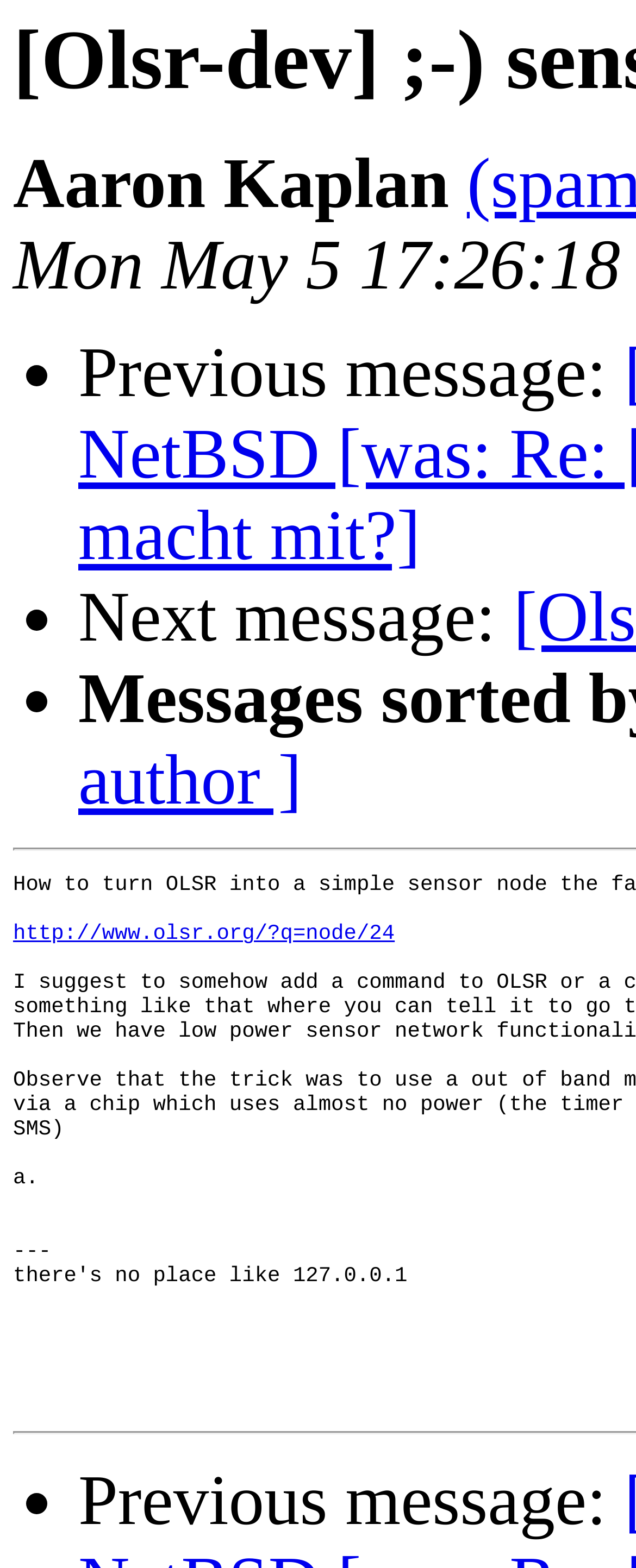Generate a comprehensive description of the webpage content.

The webpage appears to be a discussion forum or mailing list archive page. At the top, there is a title or header with the text "Aaron Kaplan". Below the title, there are three navigation links, each preceded by a bullet point, with the text "Previous message:", "Next message:", and another "Previous message:". These links are positioned in the middle of the page, with the bullet points aligned to the left.

Further down the page, there is a link to a specific node on the olsr.org website, with the URL "http://www.olsr.org/?q=node/24". This link is positioned near the bottom of the page, slightly to the left of center.

The overall structure of the page suggests that it is a simple, text-based discussion forum or archive page, with minimal formatting and a focus on presenting information in a clear and concise manner.